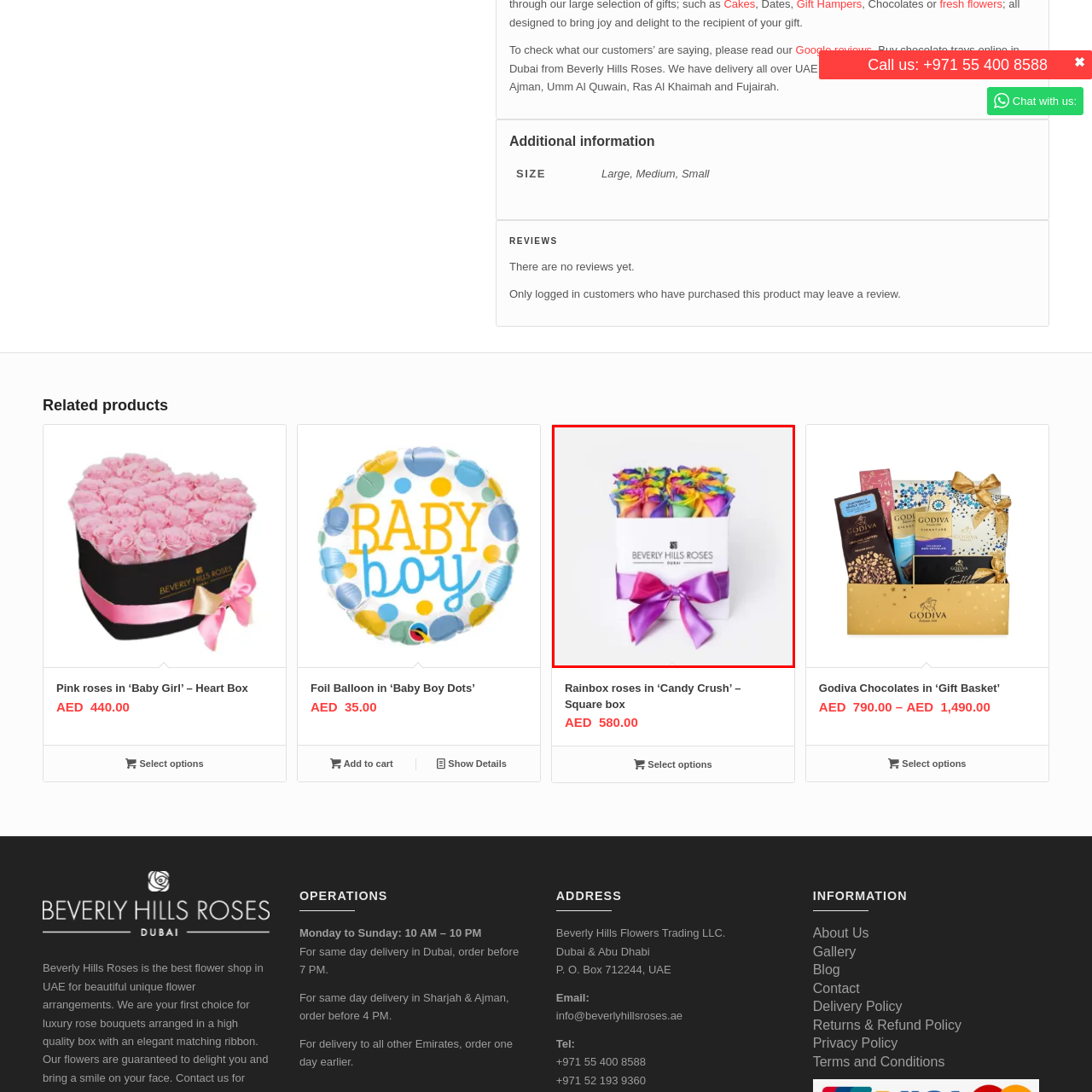Thoroughly describe the scene captured inside the red-bordered section of the image.

This vibrant arrangement features a box of beautiful rainbow roses elegantly presented by Beverly Hills Roses in Dubai. The roses, bursting with a spectrum of colors, are topped with a cheerful mix of purple, yellow, and pink hues, adding a joyful touch to any occasion. The white box is adorned with a luxurious purple satin ribbon, enhancing the overall presentation and making it an ideal gift for celebrations, special events, or as a delightful surprise for a loved one. Perfect for brightening up any space, this eye-catching floral arrangement showcases the artistry and beauty that Beverly Hills Roses is known for in floral design.